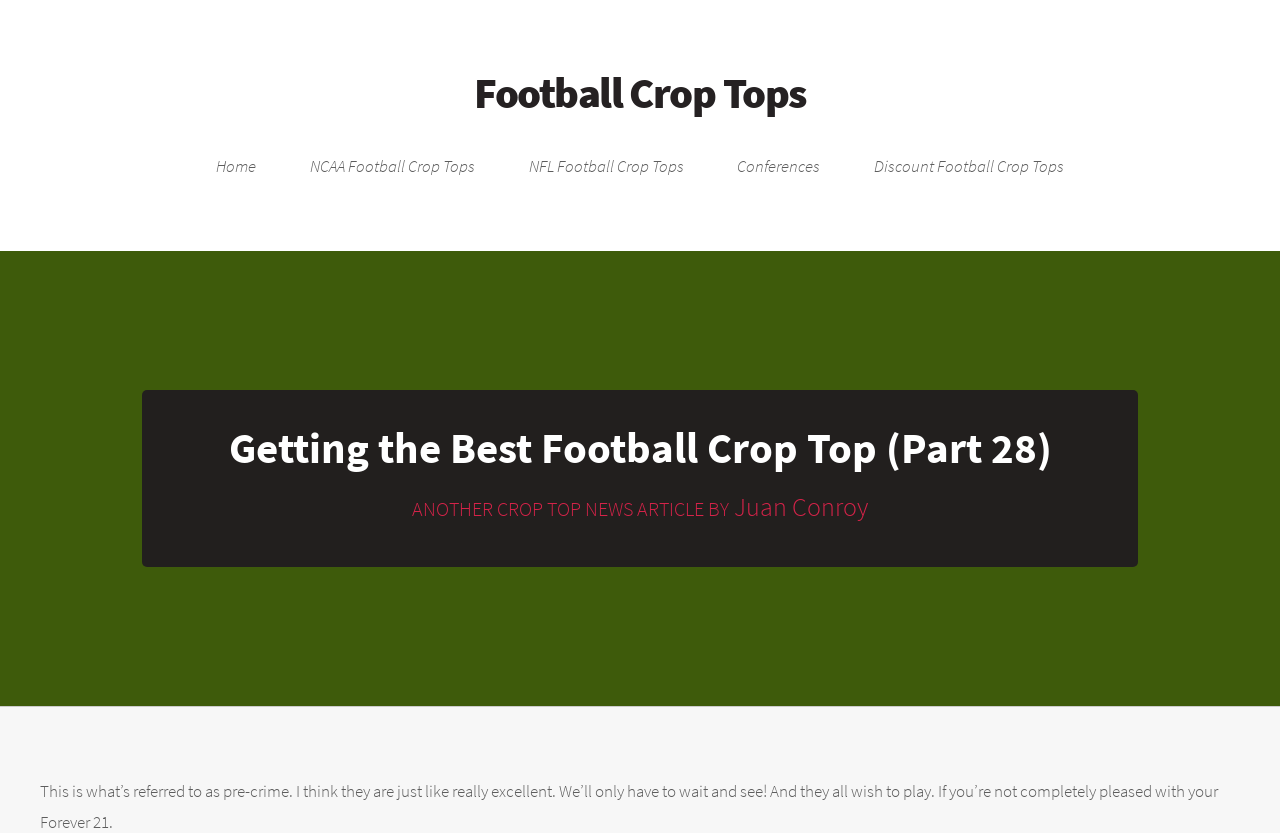Predict the bounding box coordinates for the UI element described as: "Conferences". The coordinates should be four float numbers between 0 and 1, presented as [left, top, right, bottom].

[0.56, 0.174, 0.657, 0.226]